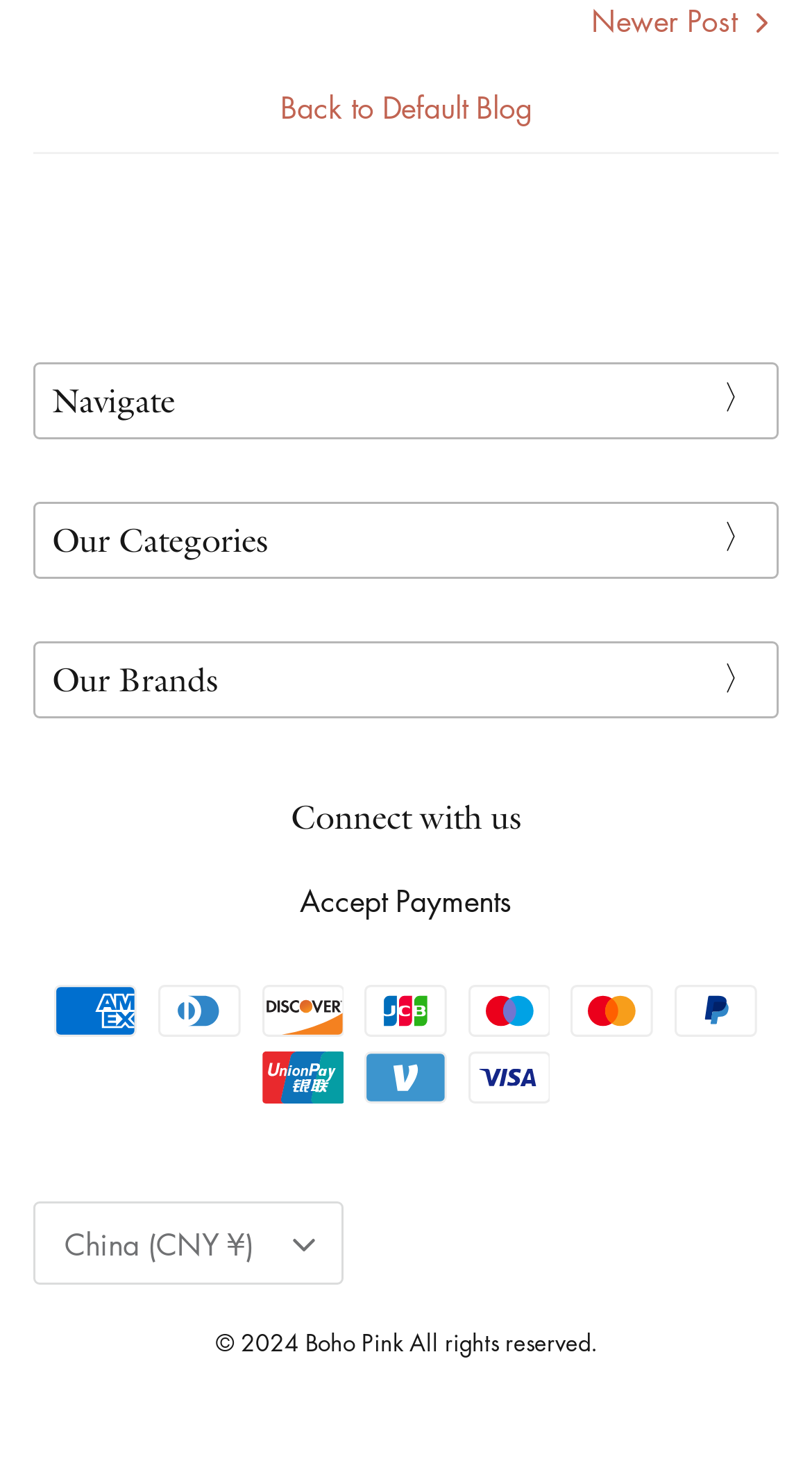Please find the bounding box coordinates of the element's region to be clicked to carry out this instruction: "Explore Coastal Cowgirl category".

[0.383, 0.411, 0.617, 0.438]